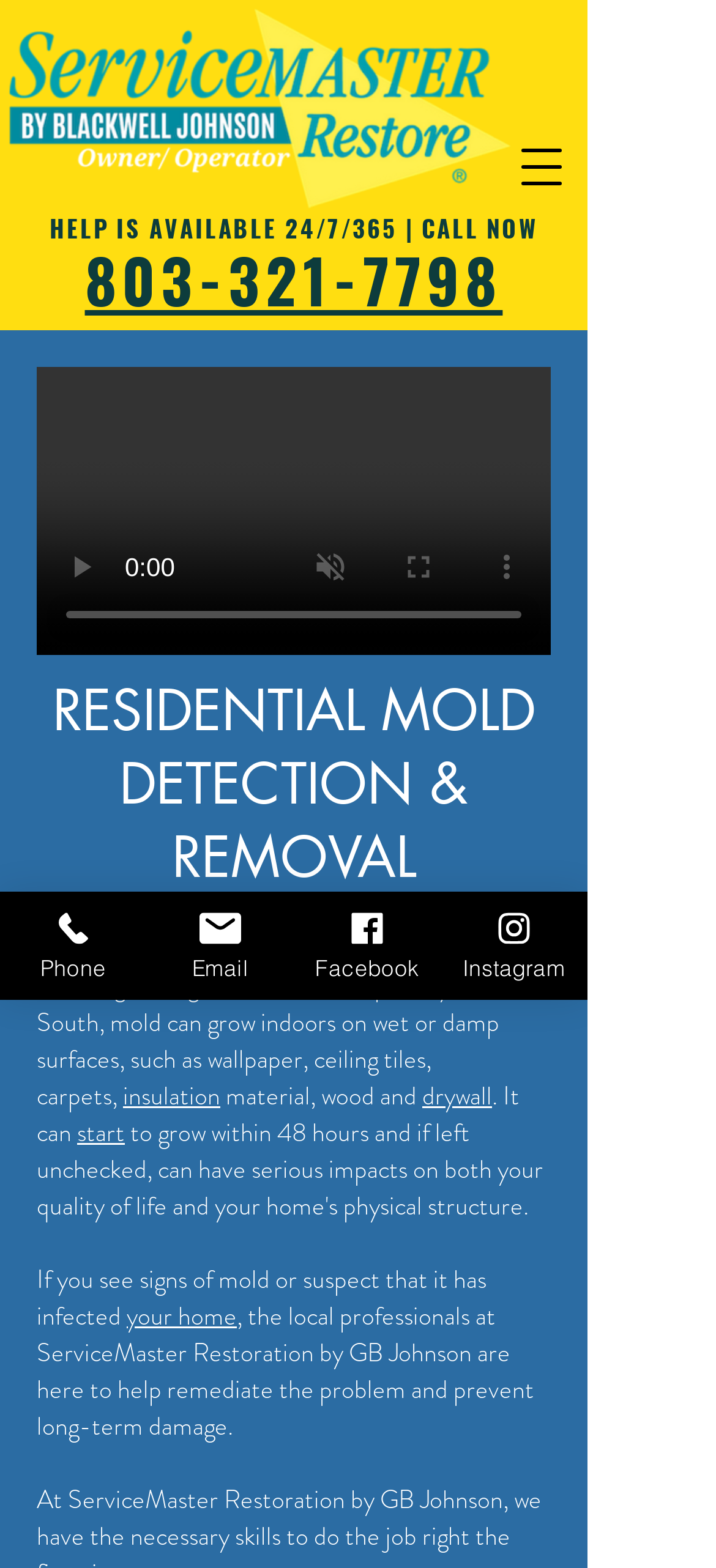Predict the bounding box of the UI element based on this description: "your home".

[0.177, 0.827, 0.331, 0.851]